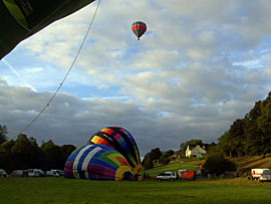What type of vehicles are parked nearby?
Based on the visual, give a brief answer using one word or a short phrase.

Several vehicles